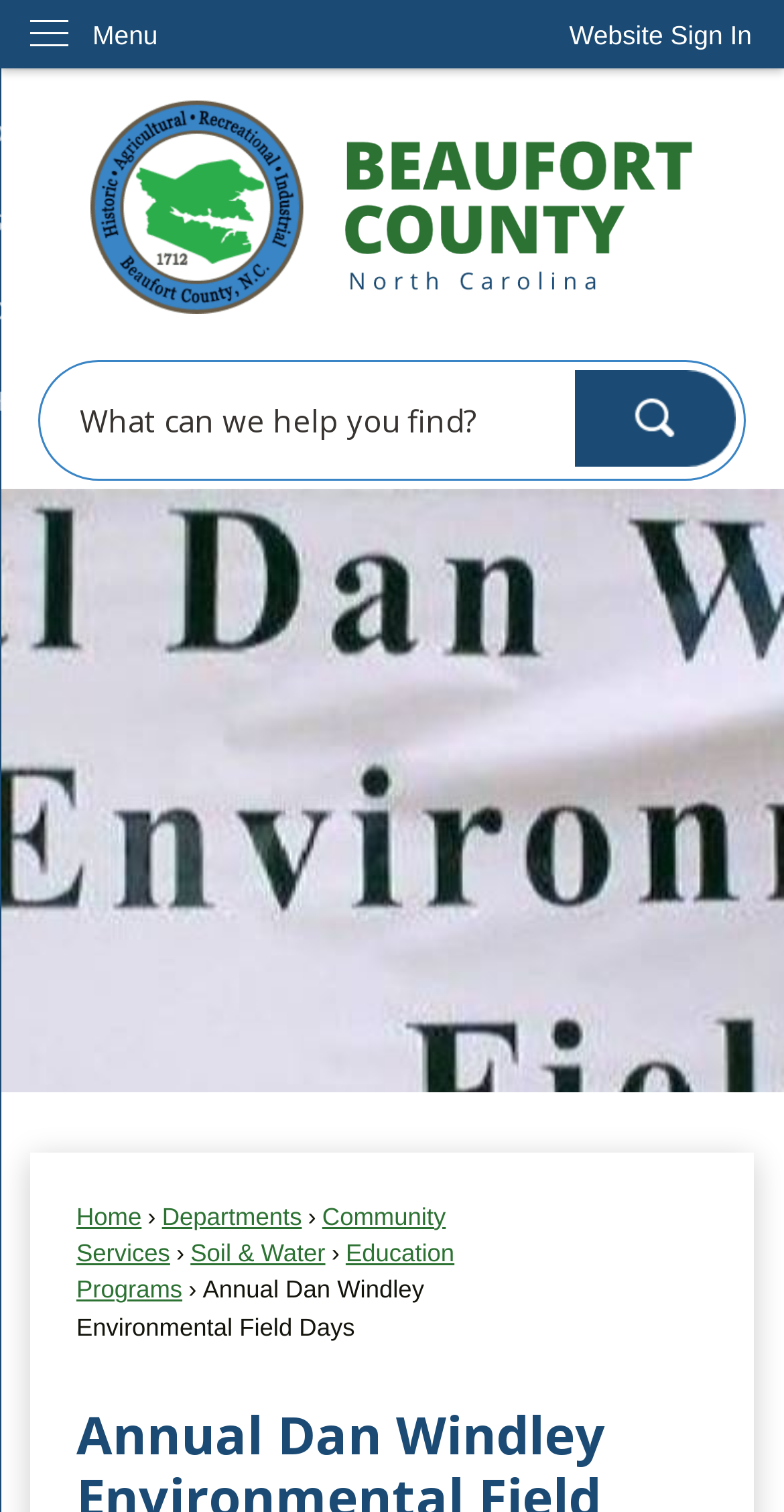Identify the webpage's primary heading and generate its text.

Annual Dan Windley Environmental Field Days